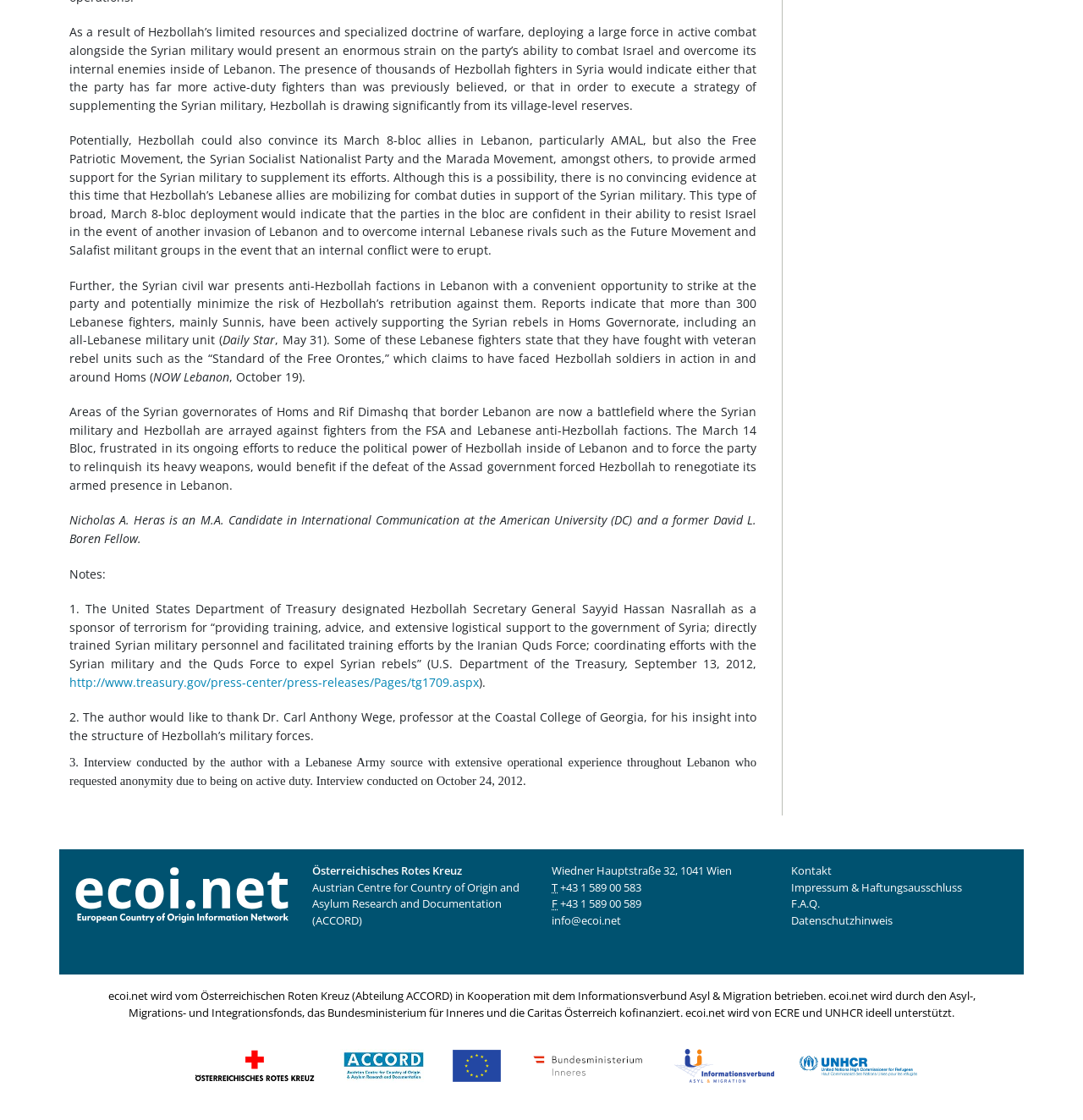Pinpoint the bounding box coordinates of the element you need to click to execute the following instruction: "Read the article by Nicholas A. Heras". The bounding box should be represented by four float numbers between 0 and 1, in the format [left, top, right, bottom].

[0.064, 0.457, 0.698, 0.488]